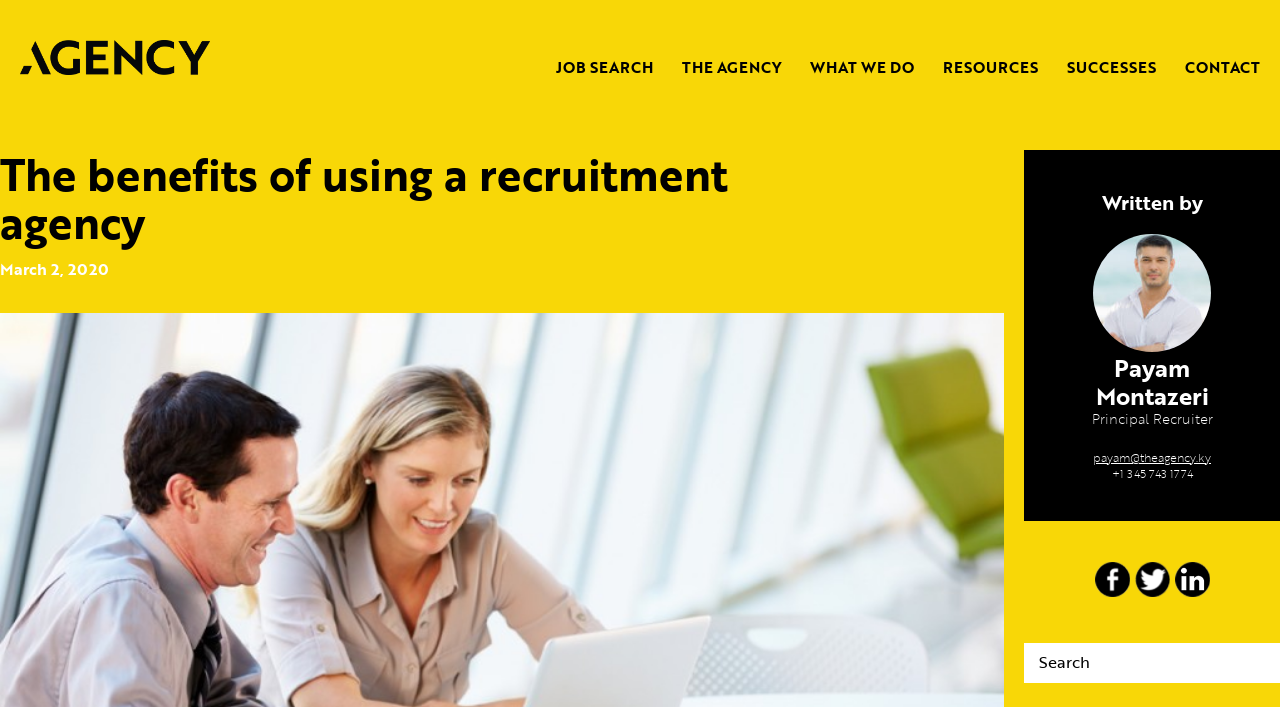What is the purpose of the search box?
Based on the image, provide a one-word or brief-phrase response.

Search